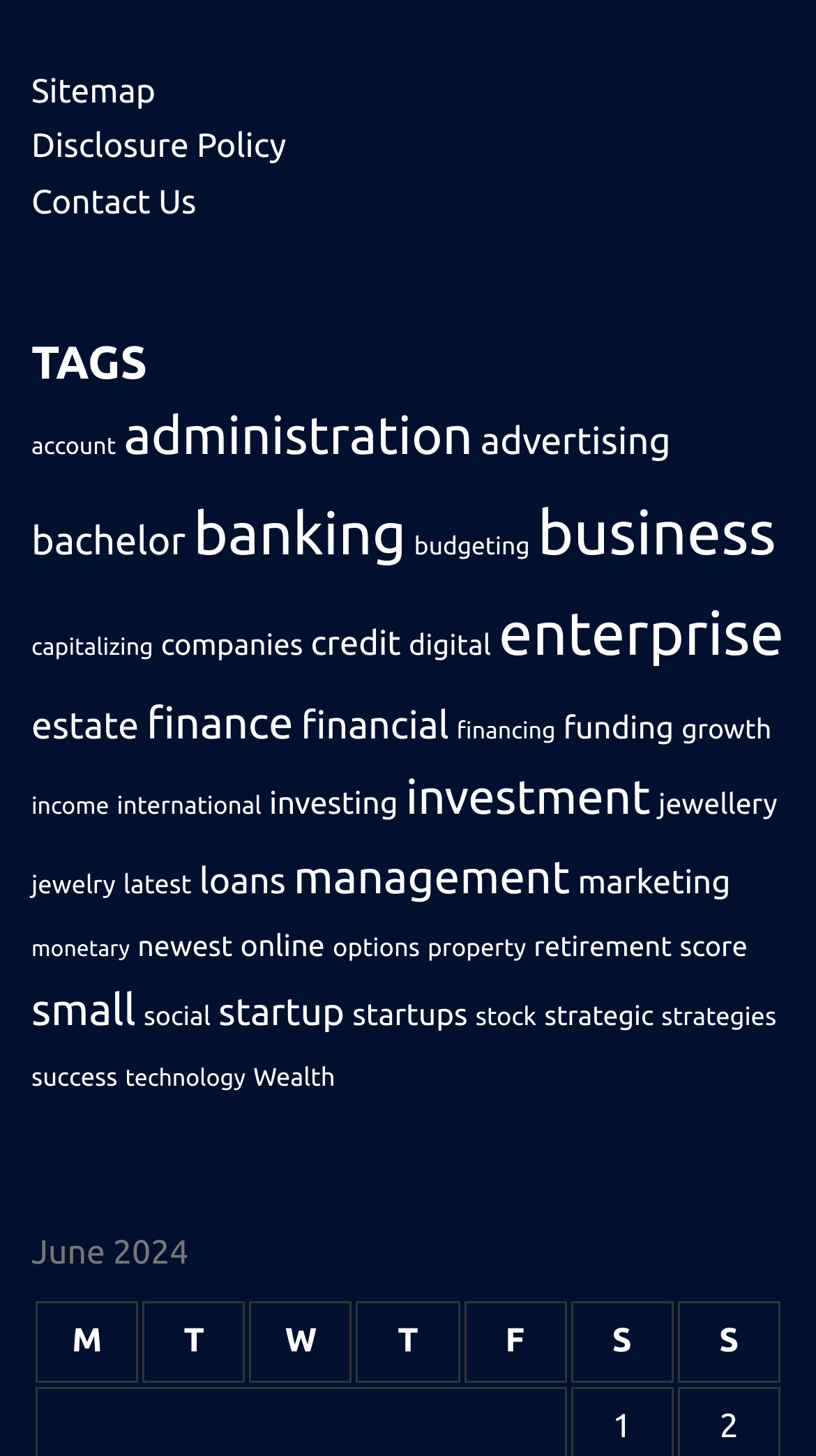Identify the bounding box coordinates of the area you need to click to perform the following instruction: "Explore administration".

[0.152, 0.279, 0.579, 0.319]